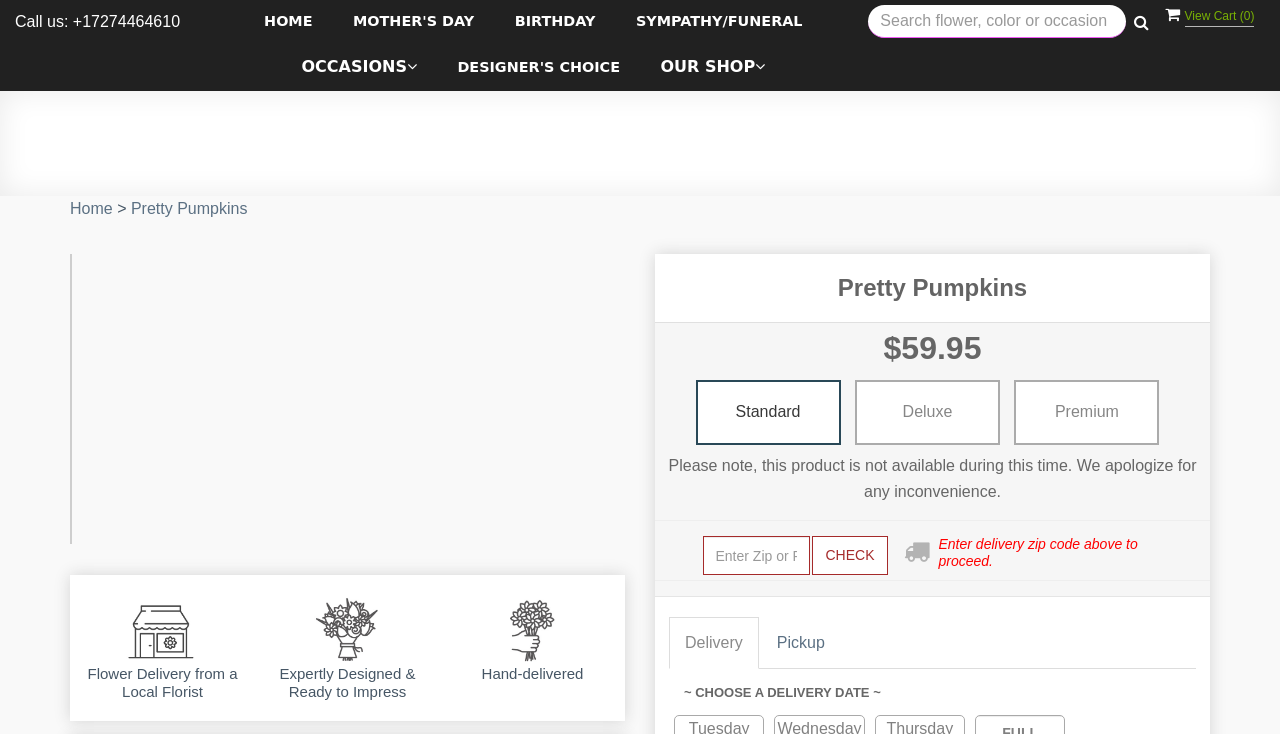Respond with a single word or short phrase to the following question: 
What is the price of the product?

$59.95